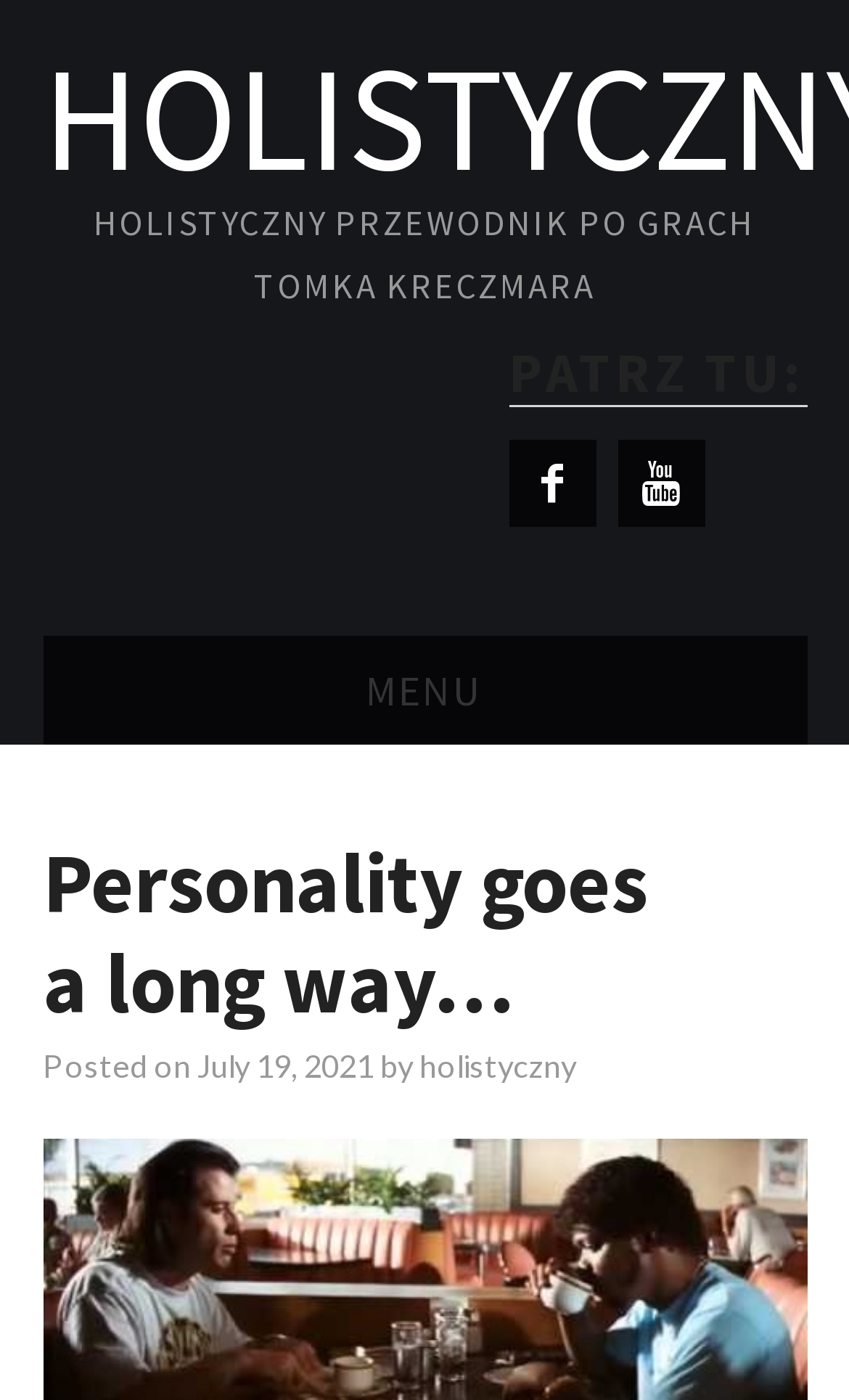Determine the bounding box coordinates of the region to click in order to accomplish the following instruction: "Go to the HOME page". Provide the coordinates as four float numbers between 0 and 1, specifically [left, top, right, bottom].

[0.05, 0.532, 0.712, 0.61]